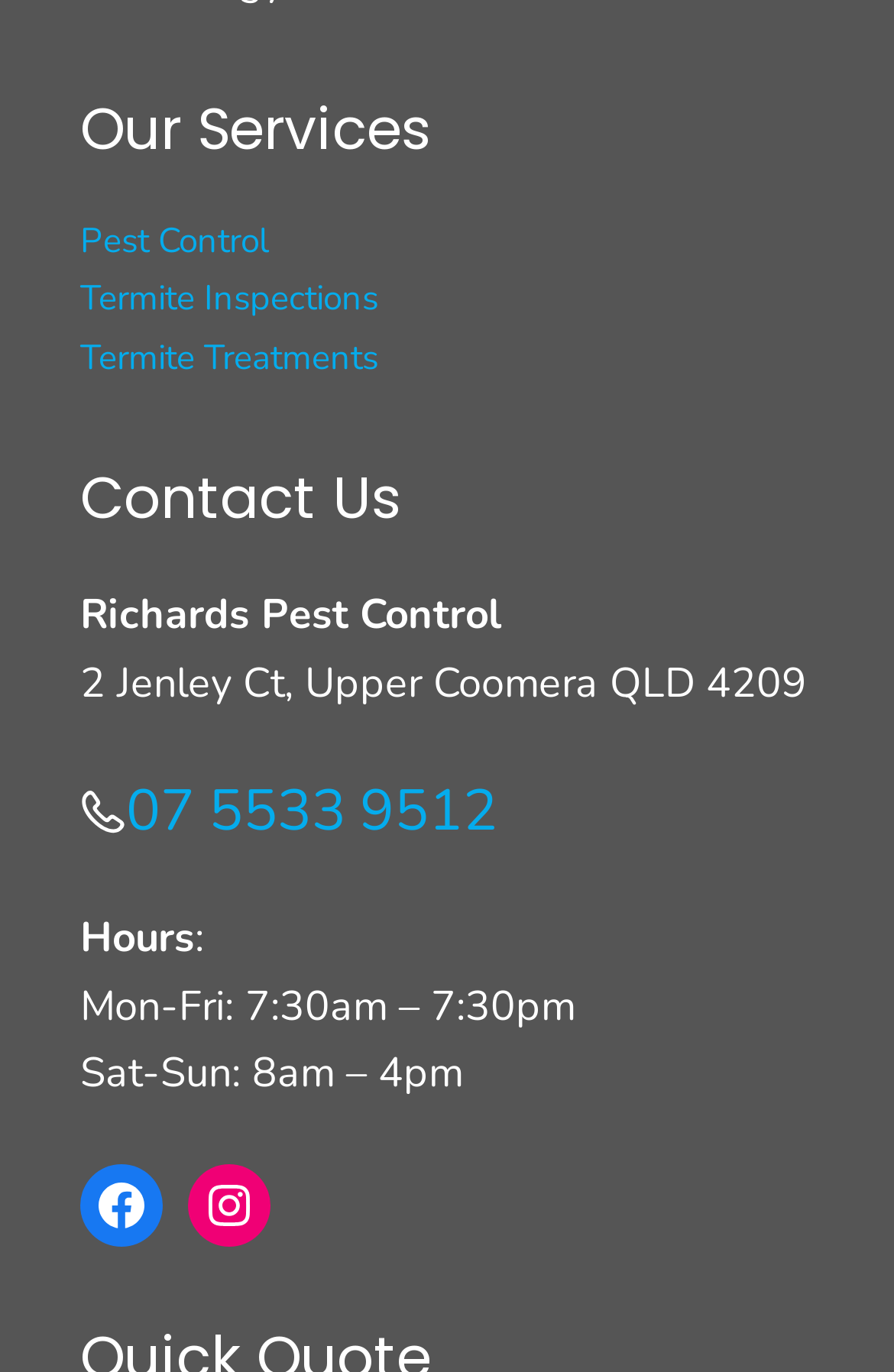How many social media links are available?
Give a detailed explanation using the information visible in the image.

There are two social media links available, namely 'Facebook' and 'Instagram', located at [0.09, 0.849, 0.182, 0.909] and [0.21, 0.849, 0.302, 0.909] respectively on the webpage.